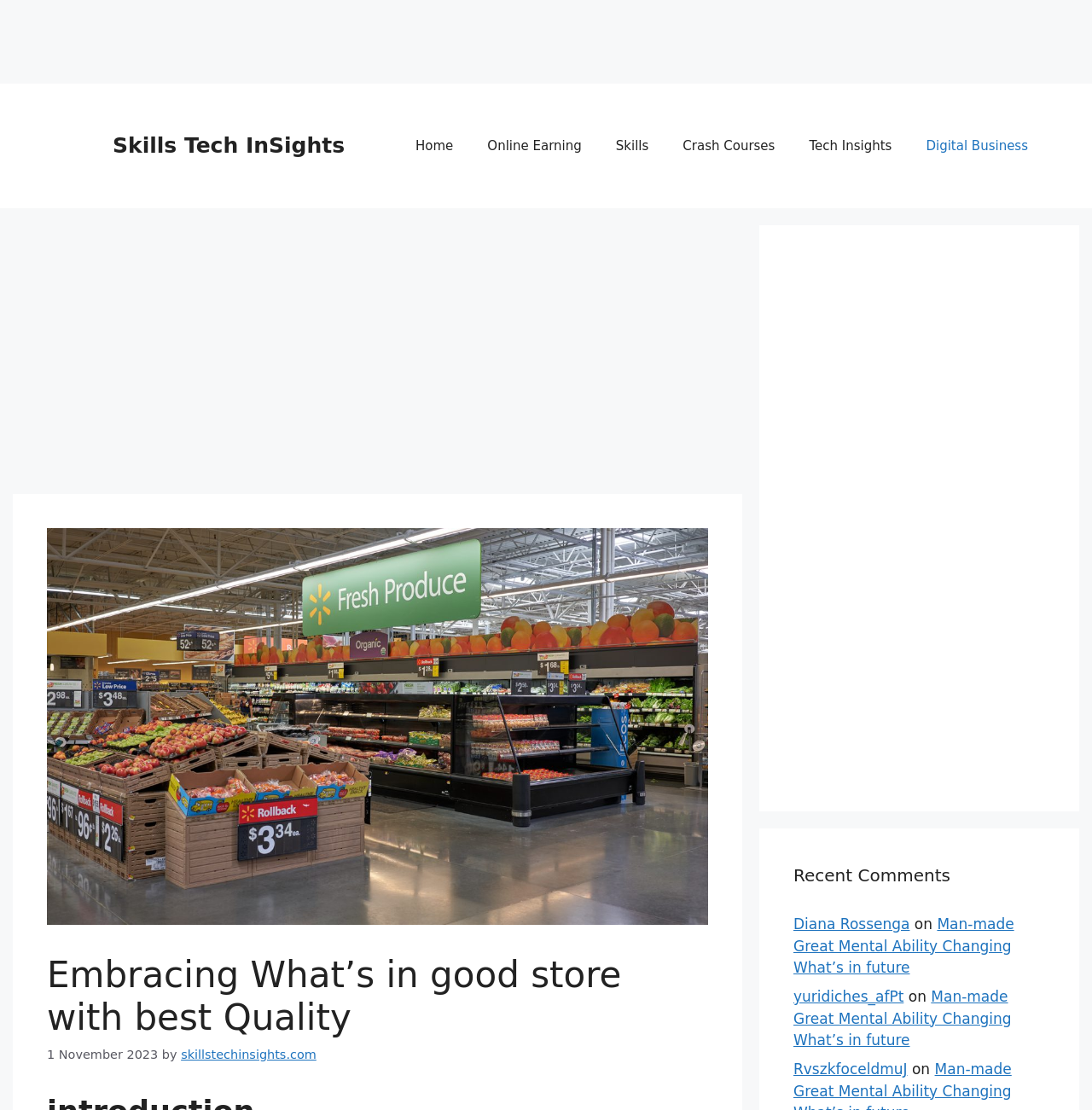What is the date of the article?
Based on the image, please offer an in-depth response to the question.

I found the date in the time element within the header section, which displays the date '1 November 2023'.